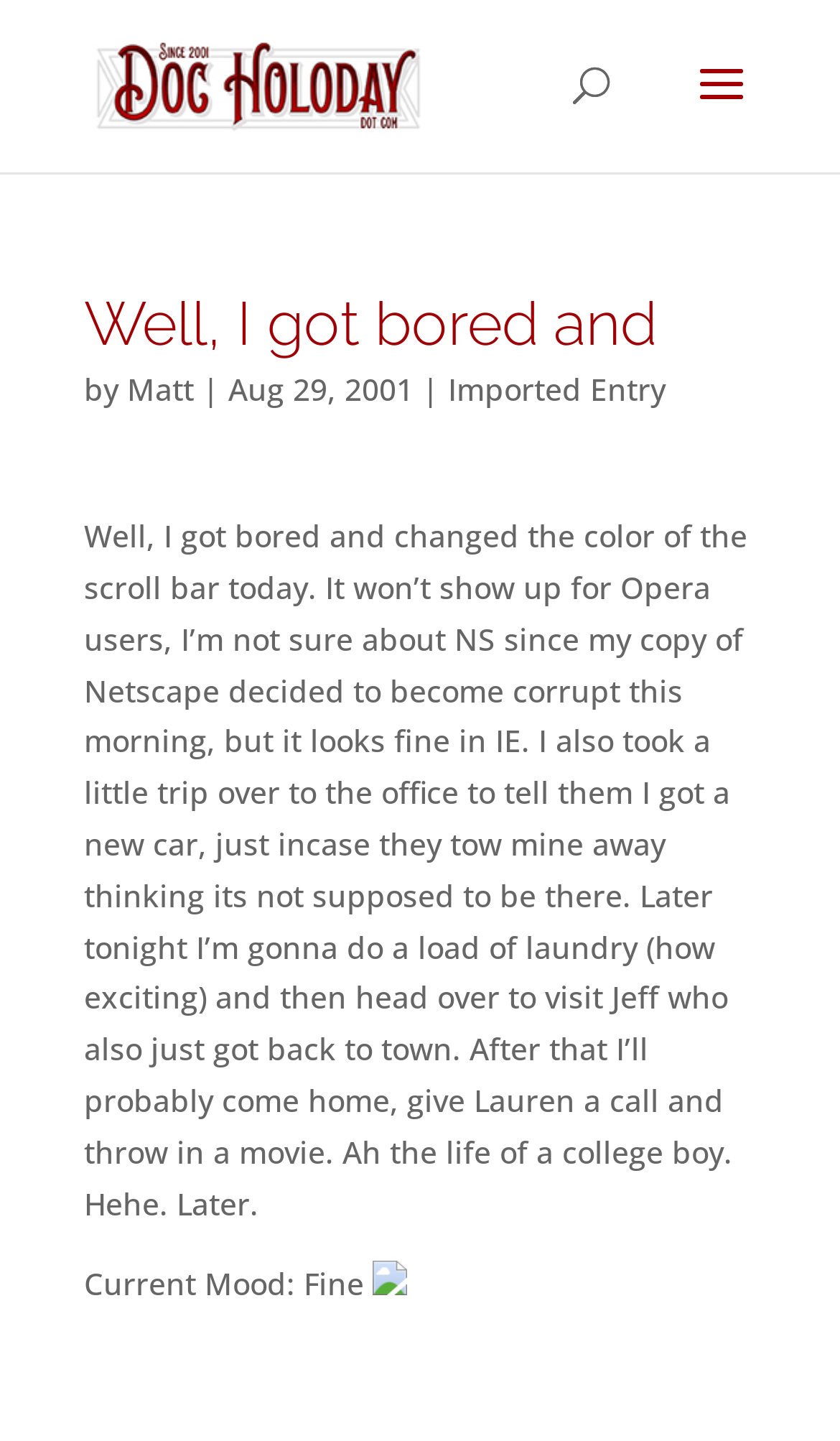Illustrate the webpage's structure and main components comprehensively.

The webpage appears to be a personal blog or journal entry. At the top, there is a link to "DocHoloday.com" accompanied by an image with the same name, positioned slightly above the link. Below this, there is a search bar that spans almost the entire width of the page.

The main content of the page is an article that takes up most of the screen. It starts with a heading that reads "Well, I got bored and" followed by the author's name "Matt" and a date "Aug 29, 2001". Below this, there is a paragraph of text that describes the author's mundane activities, including changing the color of the scroll bar, visiting the office, doing laundry, and watching a movie.

To the right of the date, there is a link to "Imported Entry". At the bottom of the article, there is a line of text that reads "Current Mood: Fine" accompanied by a small image. The image is positioned to the right of the text.

Overall, the webpage has a simple layout with a focus on the main article content. There are a few links and images scattered throughout the page, but they do not overwhelm the text.